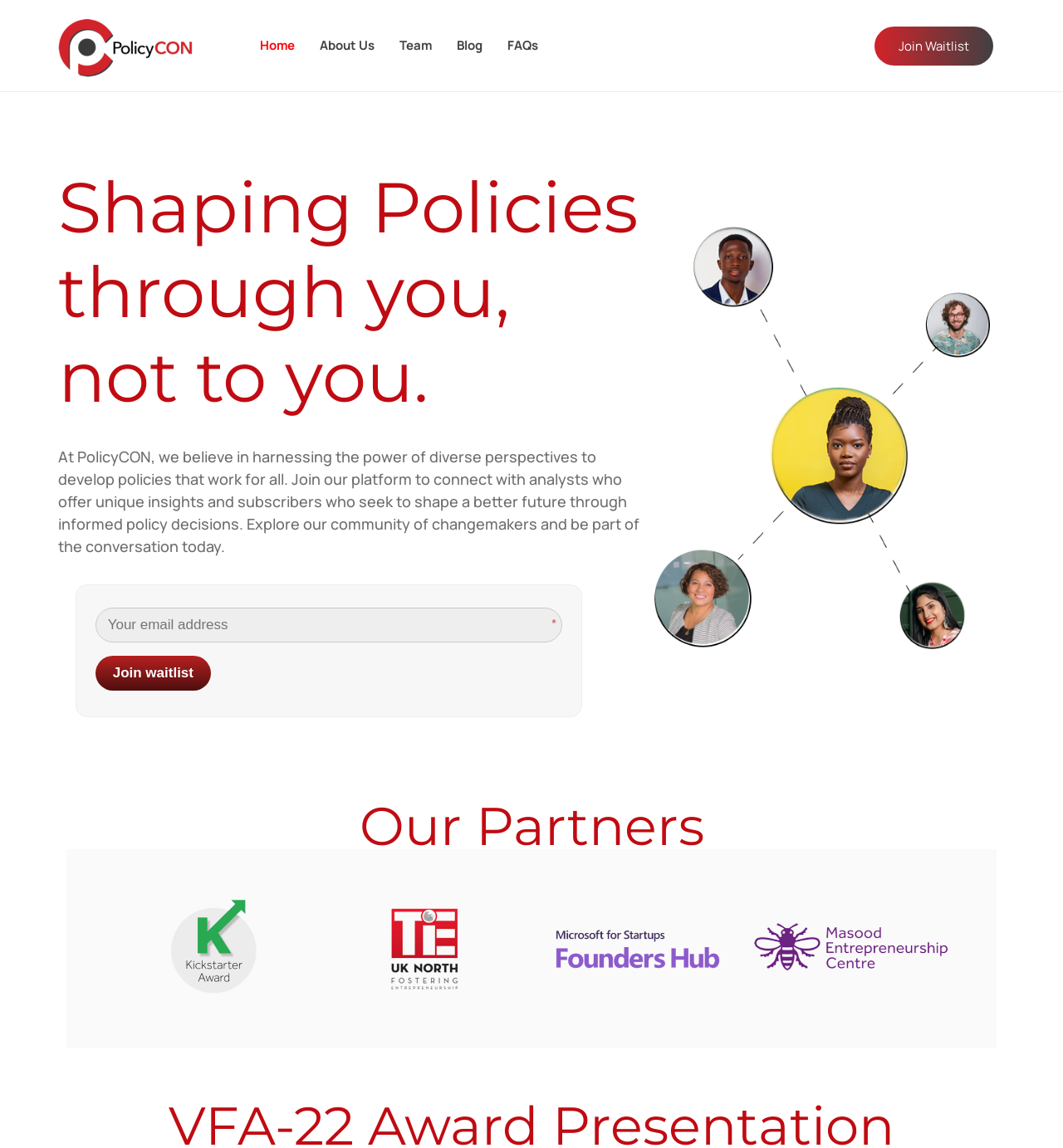Please identify the coordinates of the bounding box that should be clicked to fulfill this instruction: "Join the waitlist".

[0.09, 0.571, 0.198, 0.602]